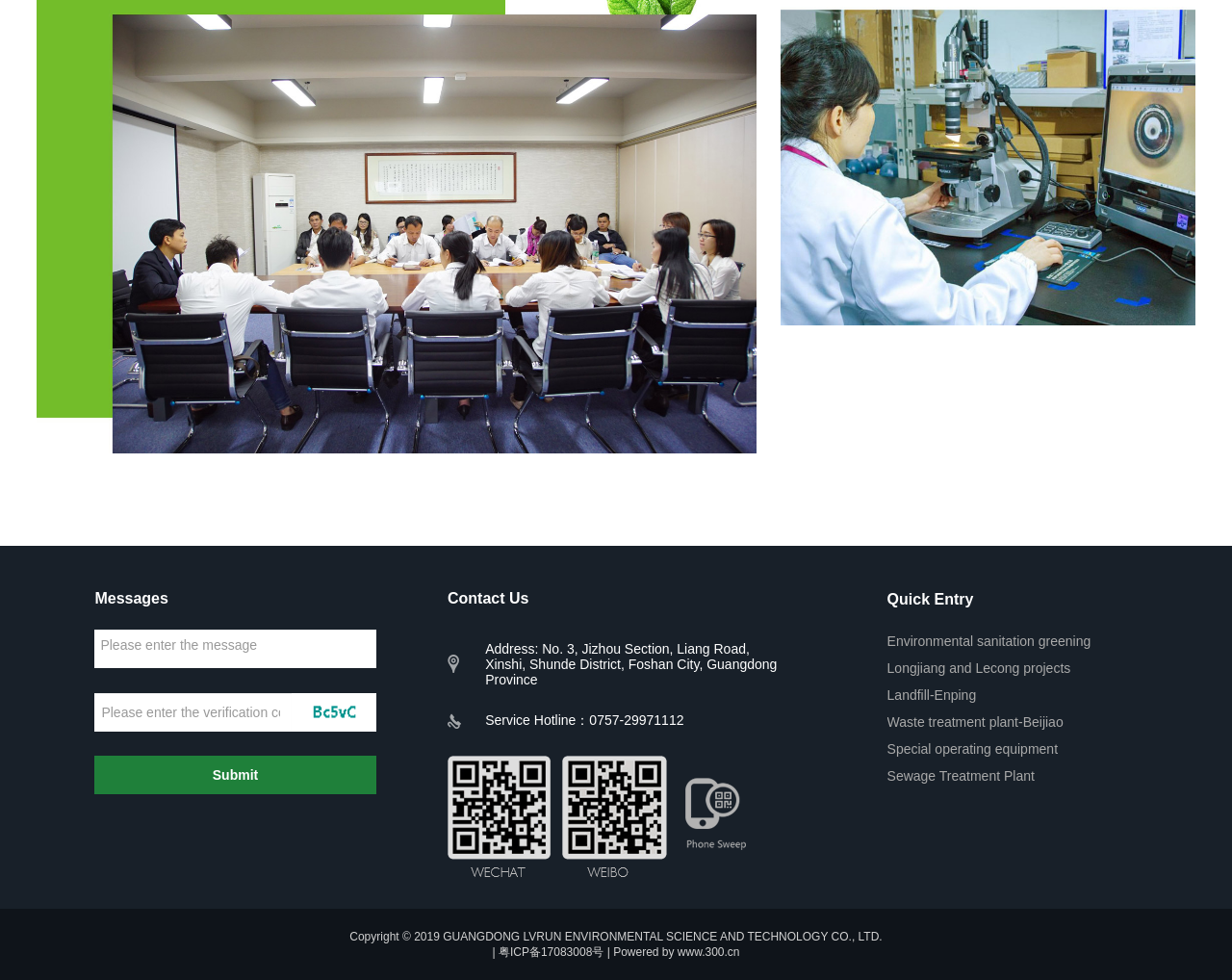Find the bounding box of the element with the following description: "name="item_30" placeholder="Please enter the message"". The coordinates must be four float numbers between 0 and 1, formatted as [left, top, right, bottom].

[0.077, 0.642, 0.305, 0.682]